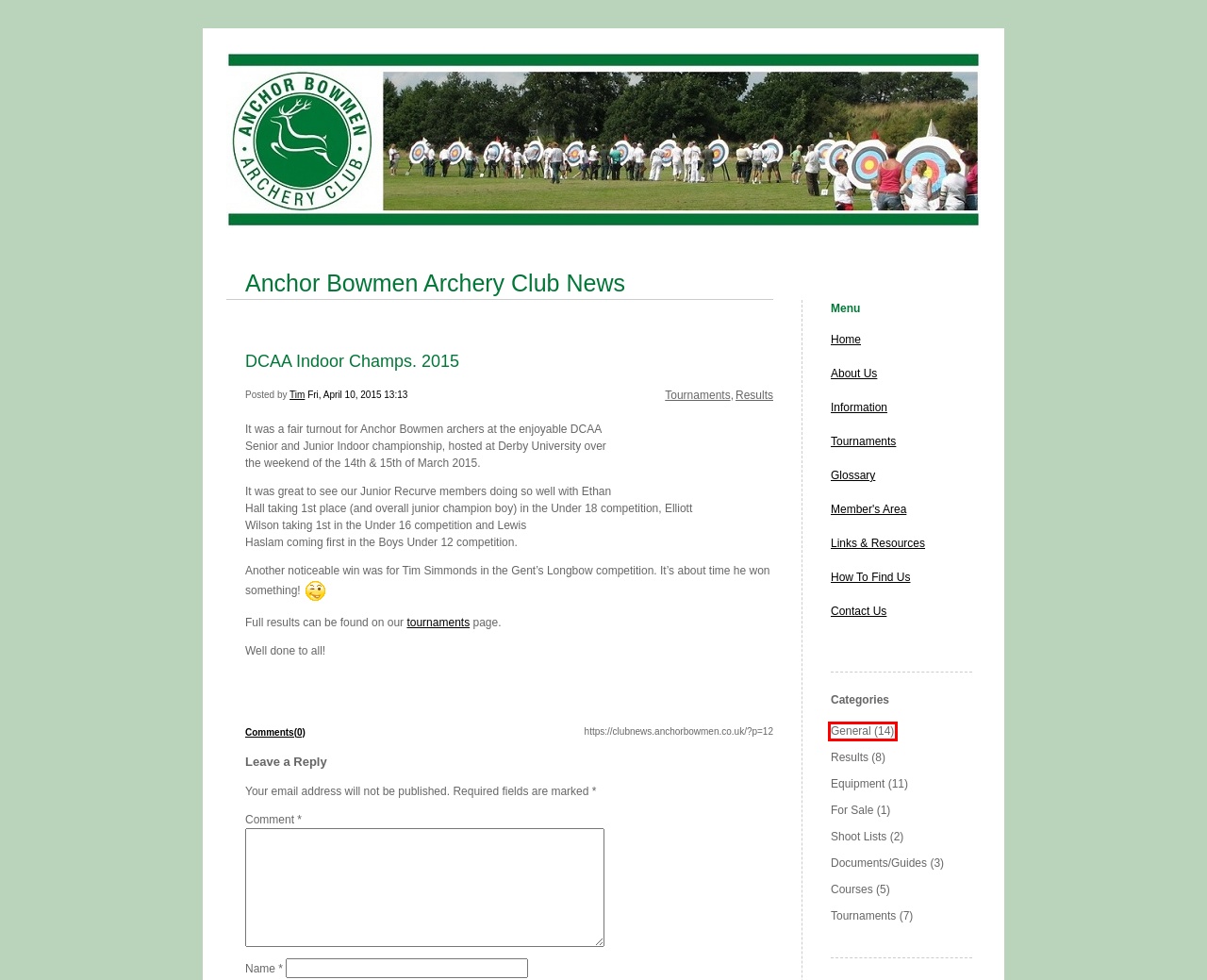Look at the screenshot of a webpage where a red bounding box surrounds a UI element. Your task is to select the best-matching webpage description for the new webpage after you click the element within the bounding box. The available options are:
A. Equipment – Anchor Bowmen Archery Club News
B. For Sale – Anchor Bowmen Archery Club News
C. Shoot Lists – Anchor Bowmen Archery Club News
D. General – Anchor Bowmen Archery Club News
E. The Anchor Bowmen Archery Club, Derby - Contact Us
F. Anchor Bowmen Archery Club, Derby
G. Results – Anchor Bowmen Archery Club News
H. The Anchor Bowmen Archery Club, Derby - Information

D